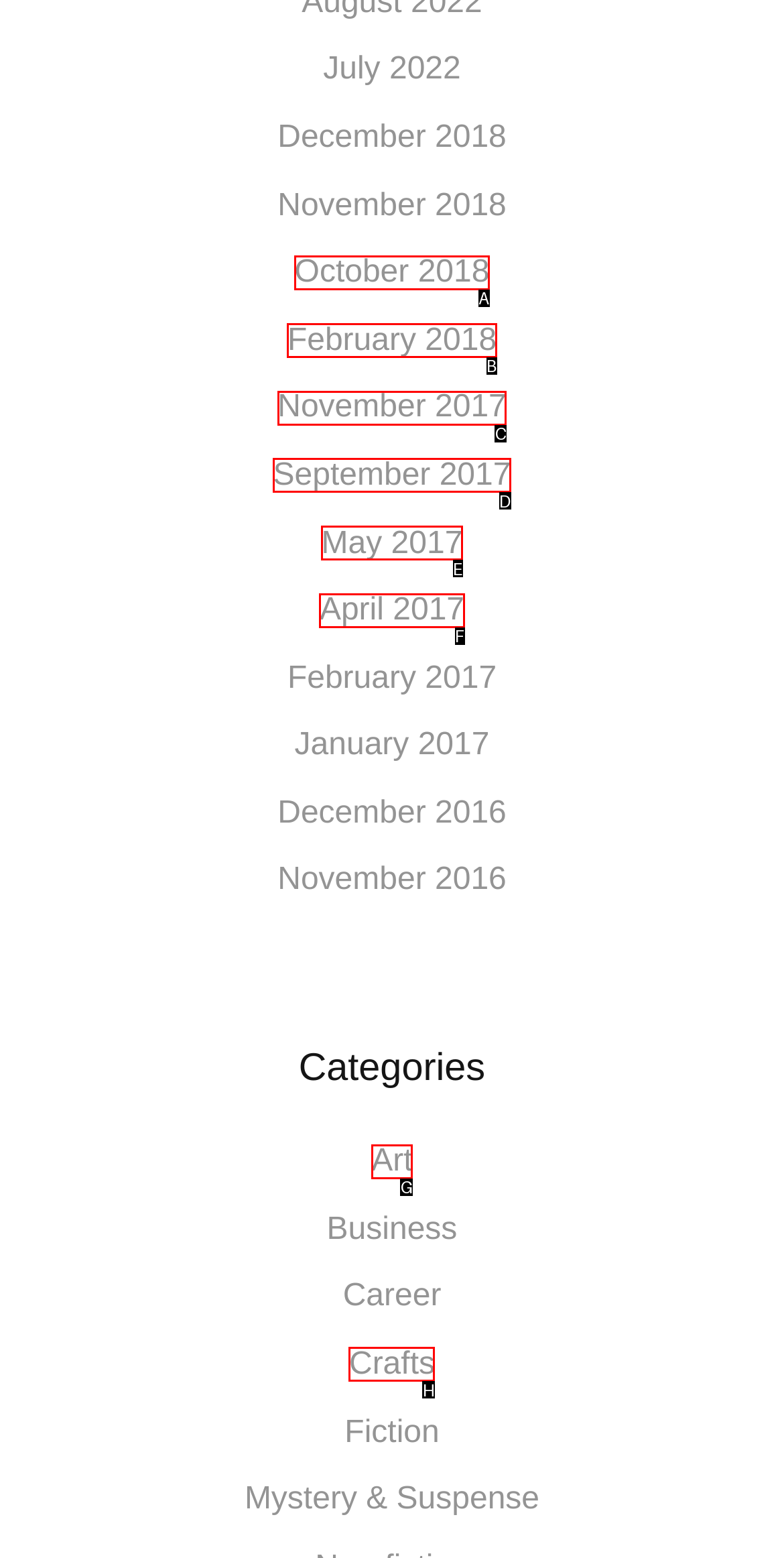Which lettered option should be clicked to perform the following task: Check out the November 2017 archives
Respond with the letter of the appropriate option.

C